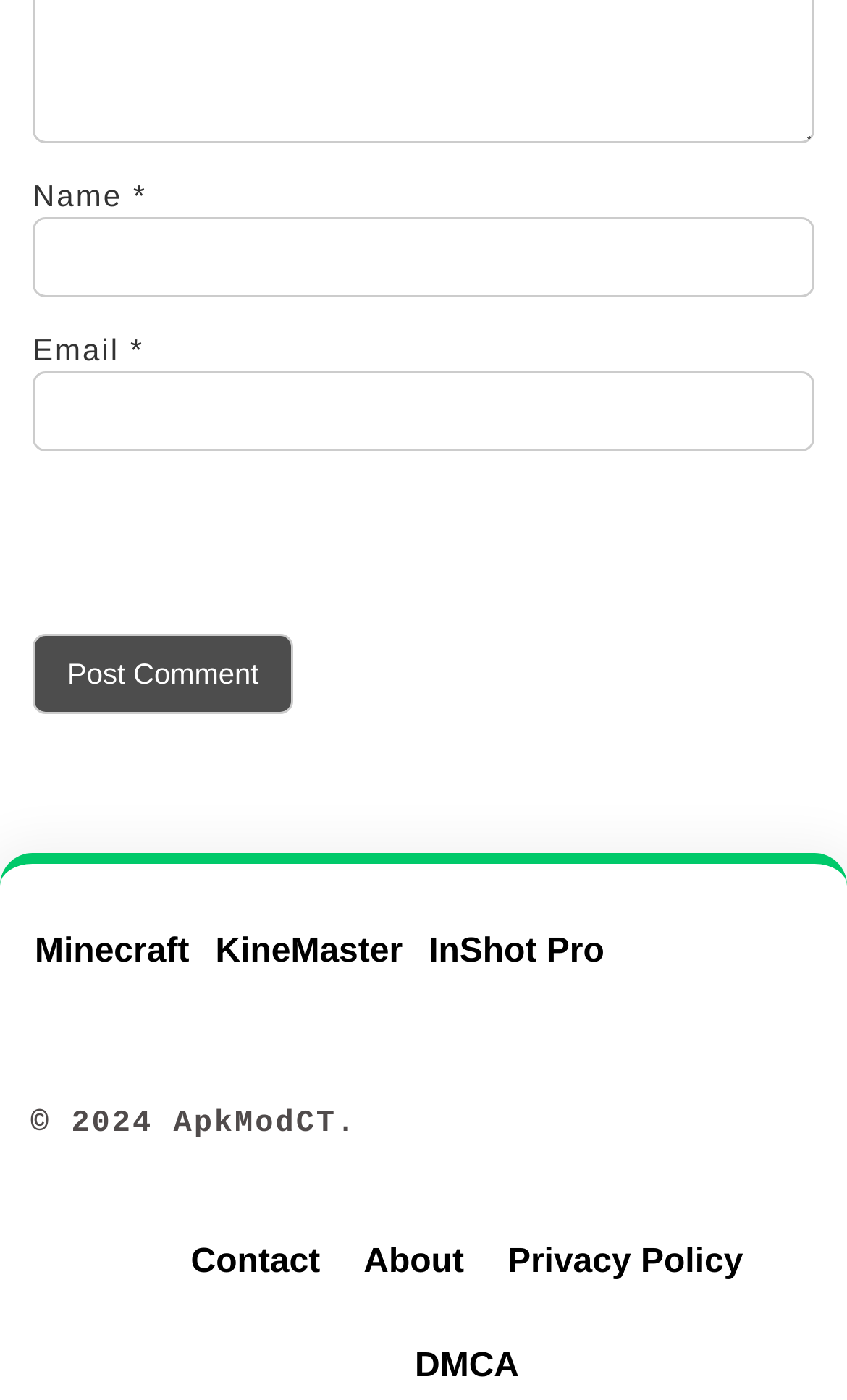What is the copyright year mentioned at the bottom of the page?
Using the picture, provide a one-word or short phrase answer.

2024